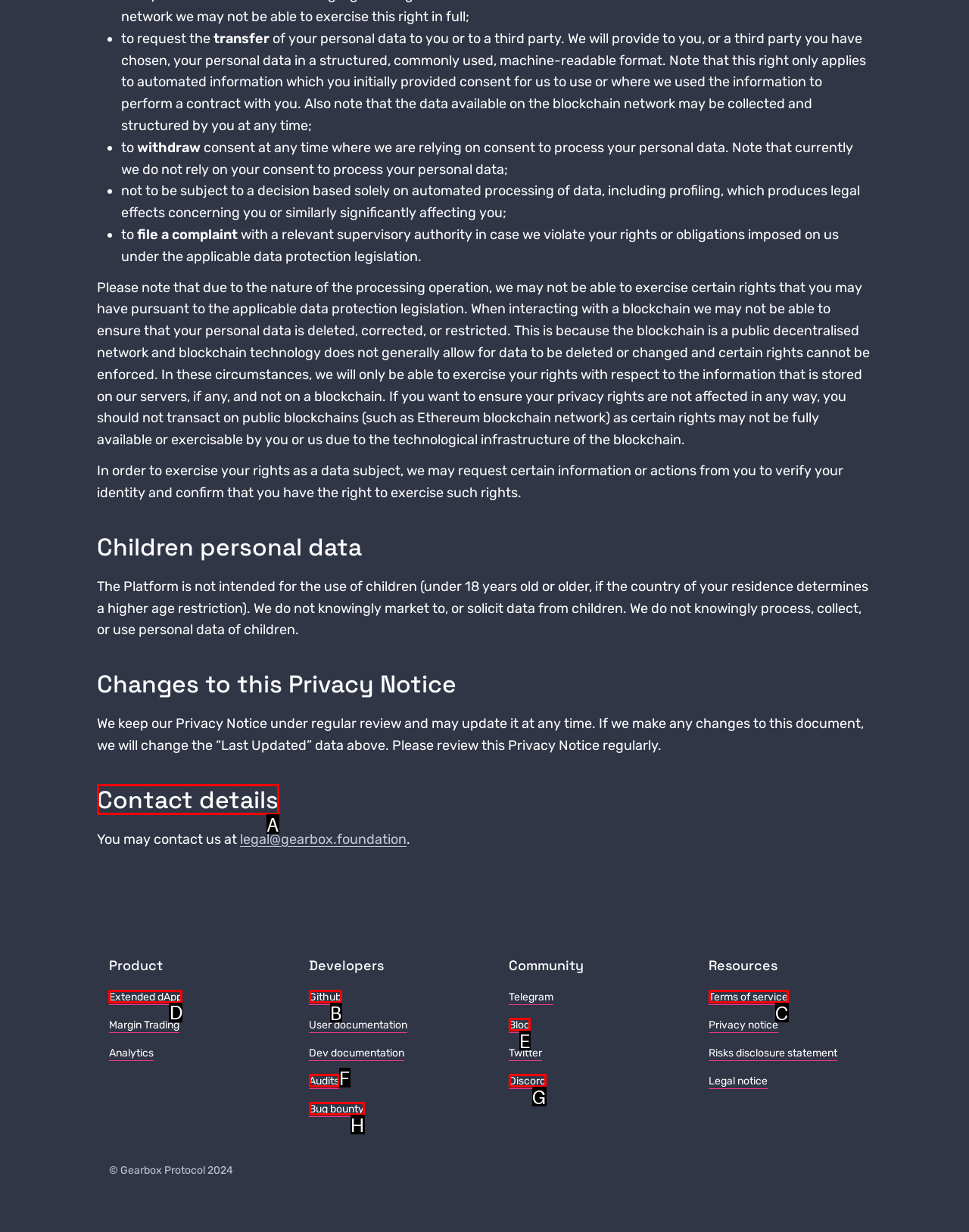What option should I click on to execute the task: visit Extended dApp? Give the letter from the available choices.

D